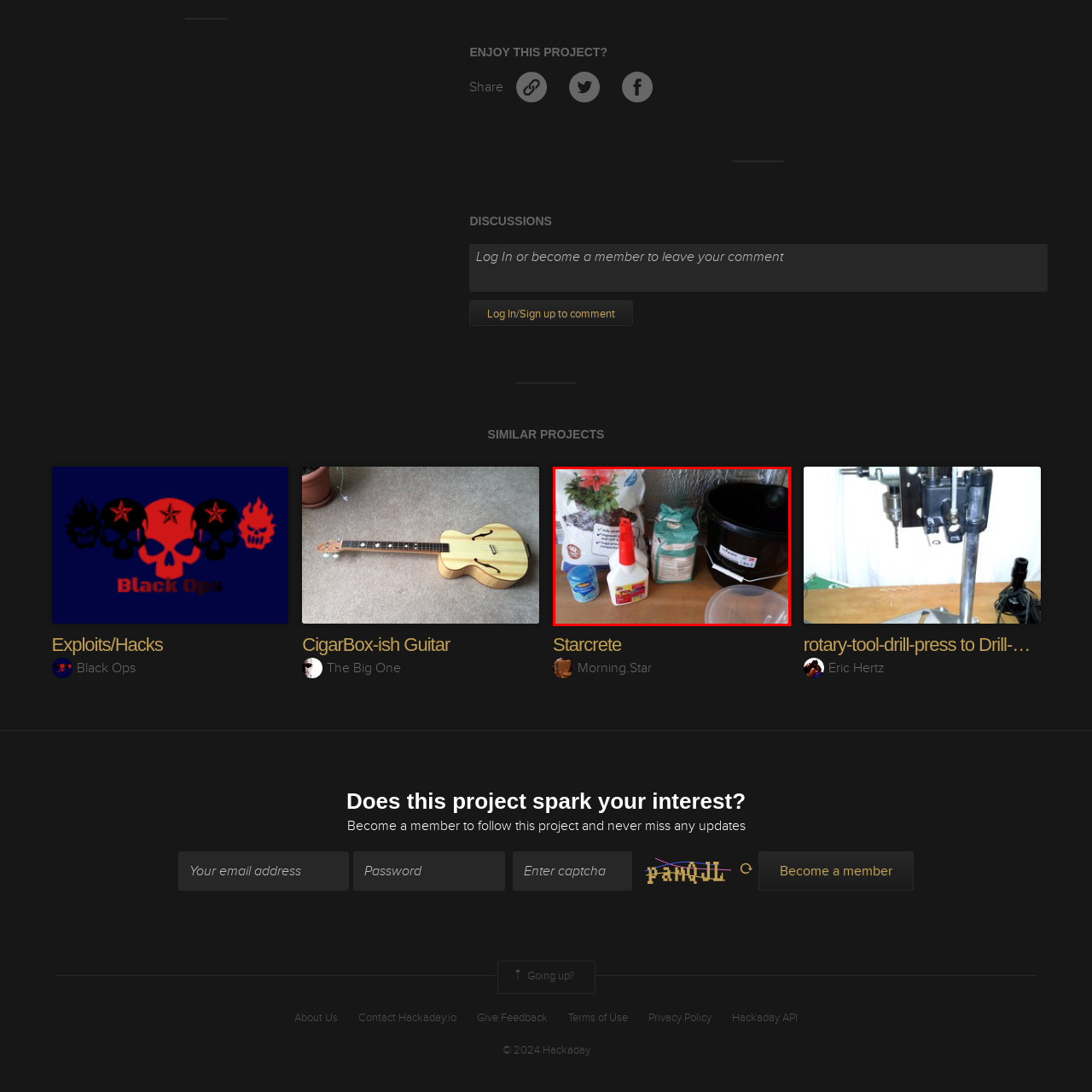How many containers are in the image?
Examine the image within the red bounding box and provide a comprehensive answer to the question.

The image displays a collection of materials, including a bag of potting soil, a container of white school glue, a small jar of salt, a sealed package of flour, and a black plastic bucket, which are all considered containers. Additionally, there is a clear bowl, making a total of five containers in the image.